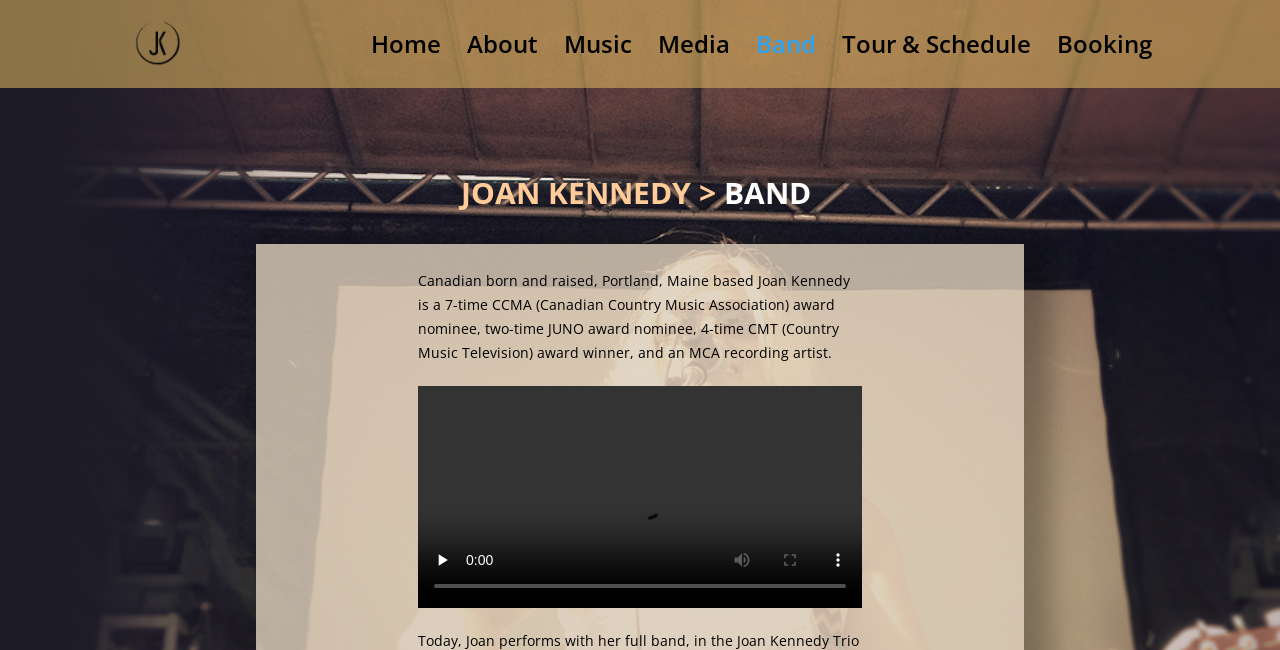What is the purpose of the 'Booking' link?
Please respond to the question with as much detail as possible.

The 'Booking' link is likely intended for event organizers or individuals who want to book Joan Kennedy for a performance or event, as it is placed alongside other links related to her music and schedule.